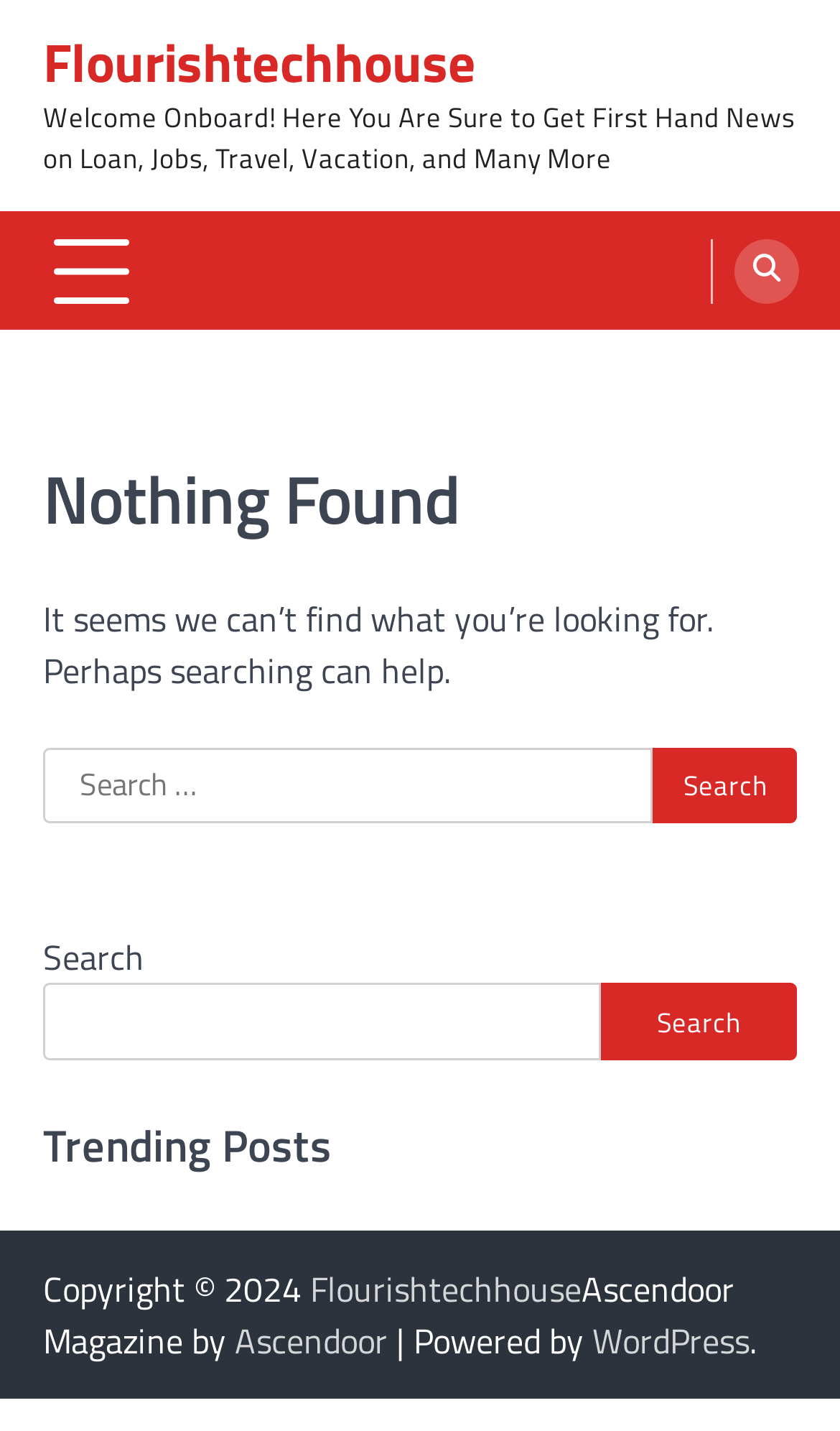Using the information in the image, could you please answer the following question in detail:
What is the current search result?

Based on the webpage, I can see a heading 'Nothing Found' under the main section, which indicates that the current search result is empty.